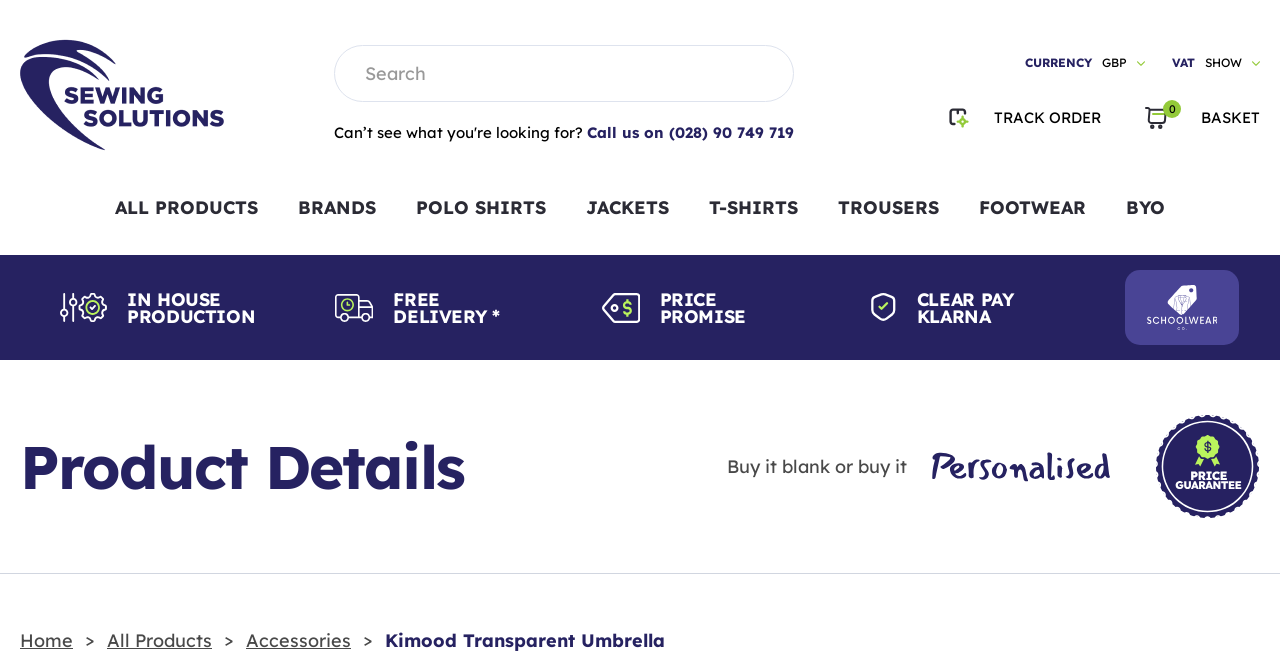Identify the bounding box of the HTML element described here: "parent_node: Search name="nav-quick-search" placeholder="Search"". Provide the coordinates as four float numbers between 0 and 1: [left, top, right, bottom].

[0.261, 0.07, 0.62, 0.157]